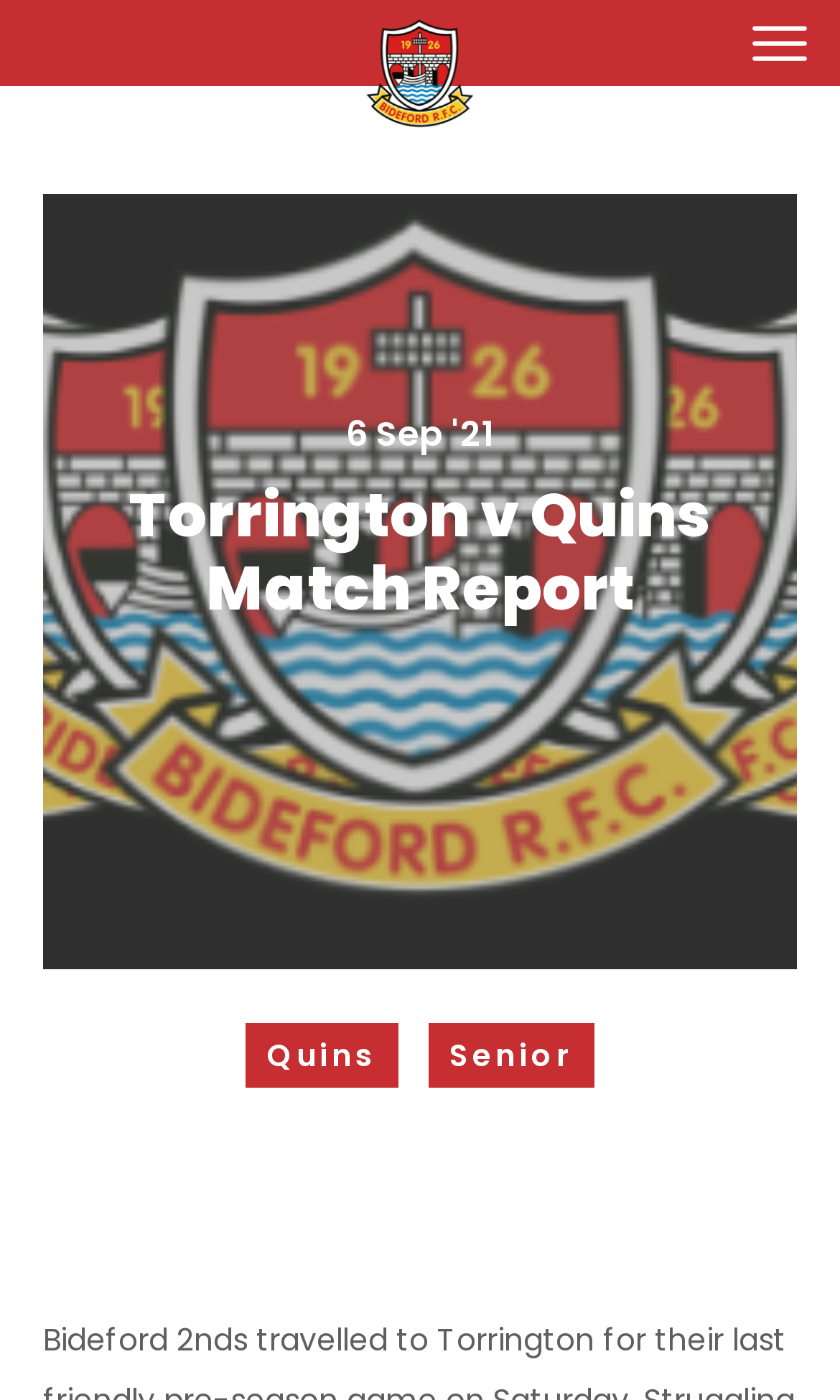Generate an in-depth caption that captures all aspects of the webpage.

The webpage appears to be the homepage of Bideford Rugby Club, with a focus on the match report between Torrington and Quins. At the top of the page, there is a button on the right side. Below this, there are two columns of content. The left column contains several headings, including "Teams", "Fixtures 2023/24", "Gallery", "About Us", and "News & Events". Each of these headings has a list of links underneath, with options such as "Chiefs", "Harlequins", "Bideford Colts", and "Squad Profiles" under the "Teams" heading.

The right column contains a match report with a heading "Torrington v Quins Match Report" and a subheading "6 Sep '21". The report describes Bideford 2nds' last friendly pre-season game against Torrington, mentioning that they struggled with numbers due to senior players being unavailable. There are also links to related teams, such as "Quins" and "Senior".

Throughout the page, there are a total of 25 links, 7 static text elements, 2 headings, and 1 button. The layout is organized, with clear headings and concise text, making it easy to navigate and find specific information about the rugby club and its teams.